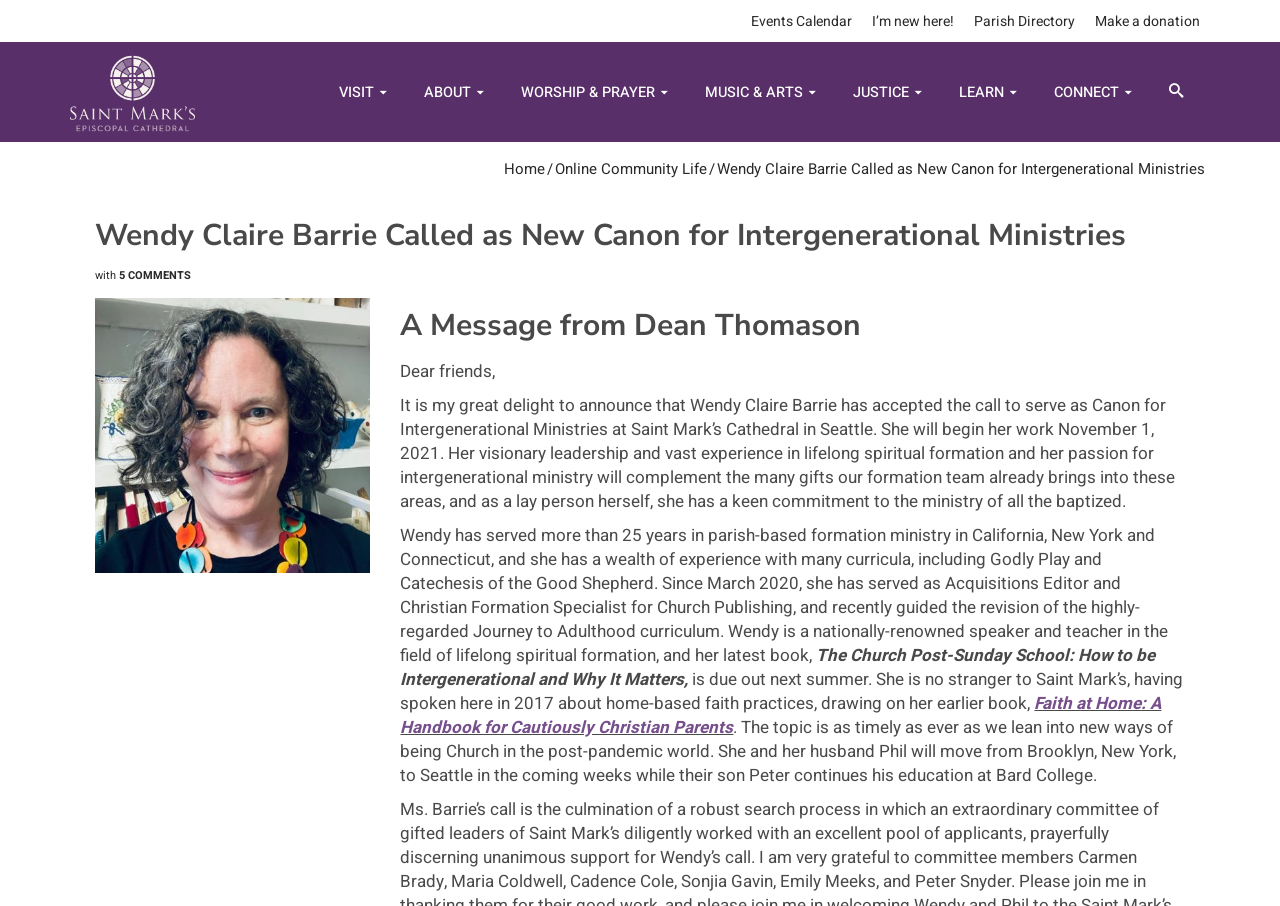Locate the bounding box coordinates of the element to click to perform the following action: 'Make a donation'. The coordinates should be given as four float values between 0 and 1, in the form of [left, top, right, bottom].

[0.848, 0.001, 0.945, 0.047]